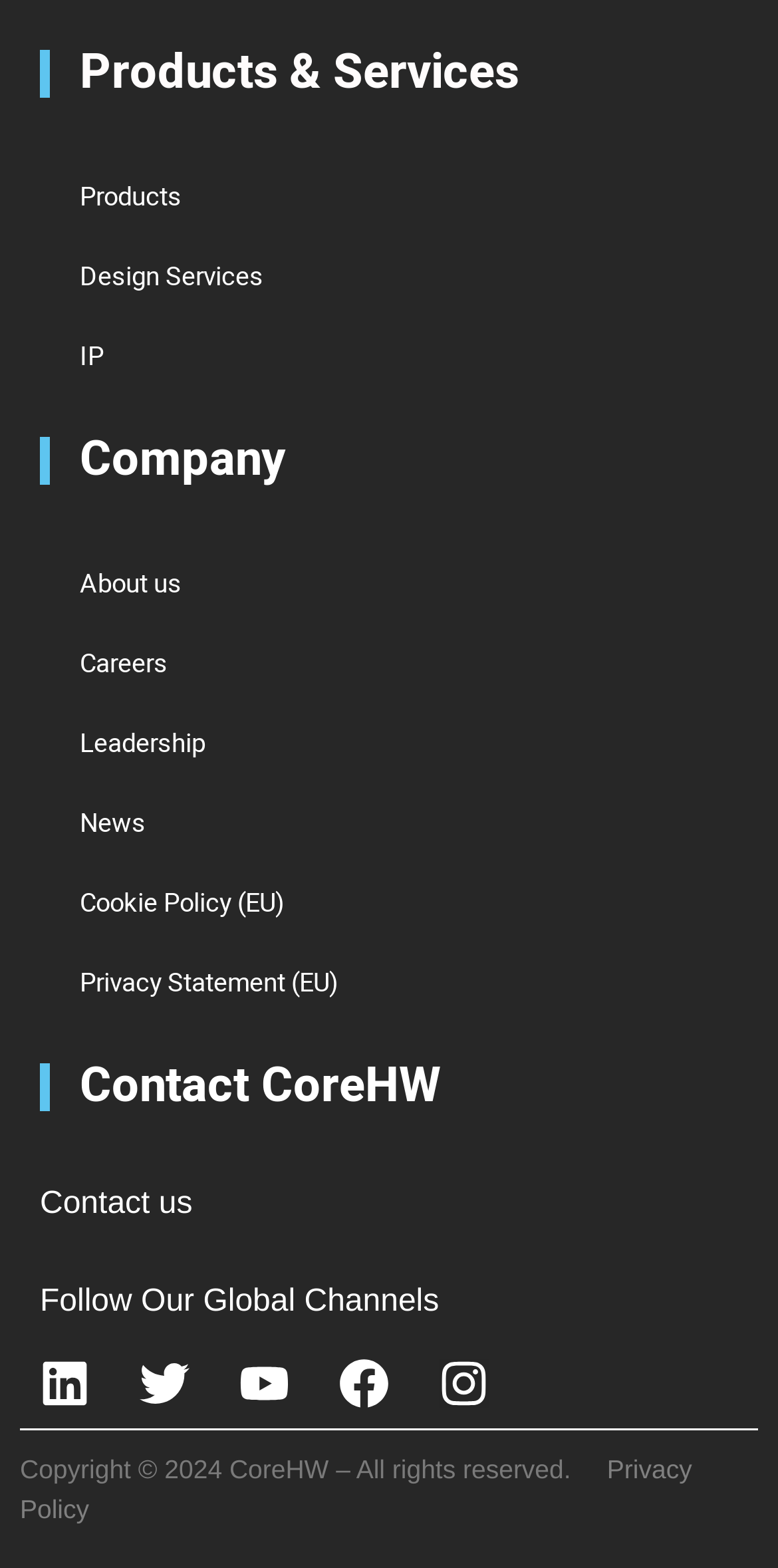Use a single word or phrase to answer the question: Is there a link to contact the company?

Yes